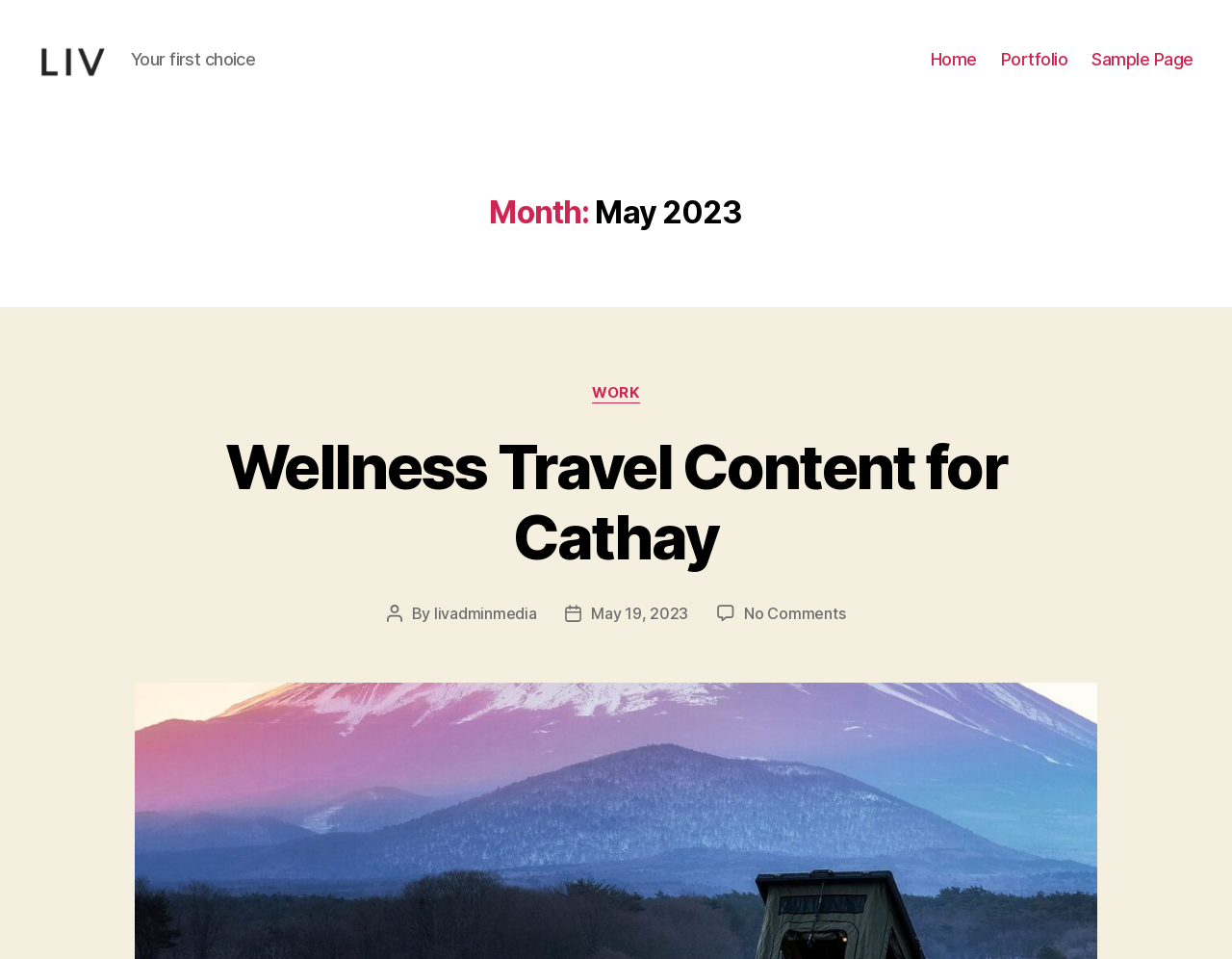Determine the coordinates of the bounding box that should be clicked to complete the instruction: "read wellness travel content". The coordinates should be represented by four float numbers between 0 and 1: [left, top, right, bottom].

[0.183, 0.471, 0.817, 0.622]